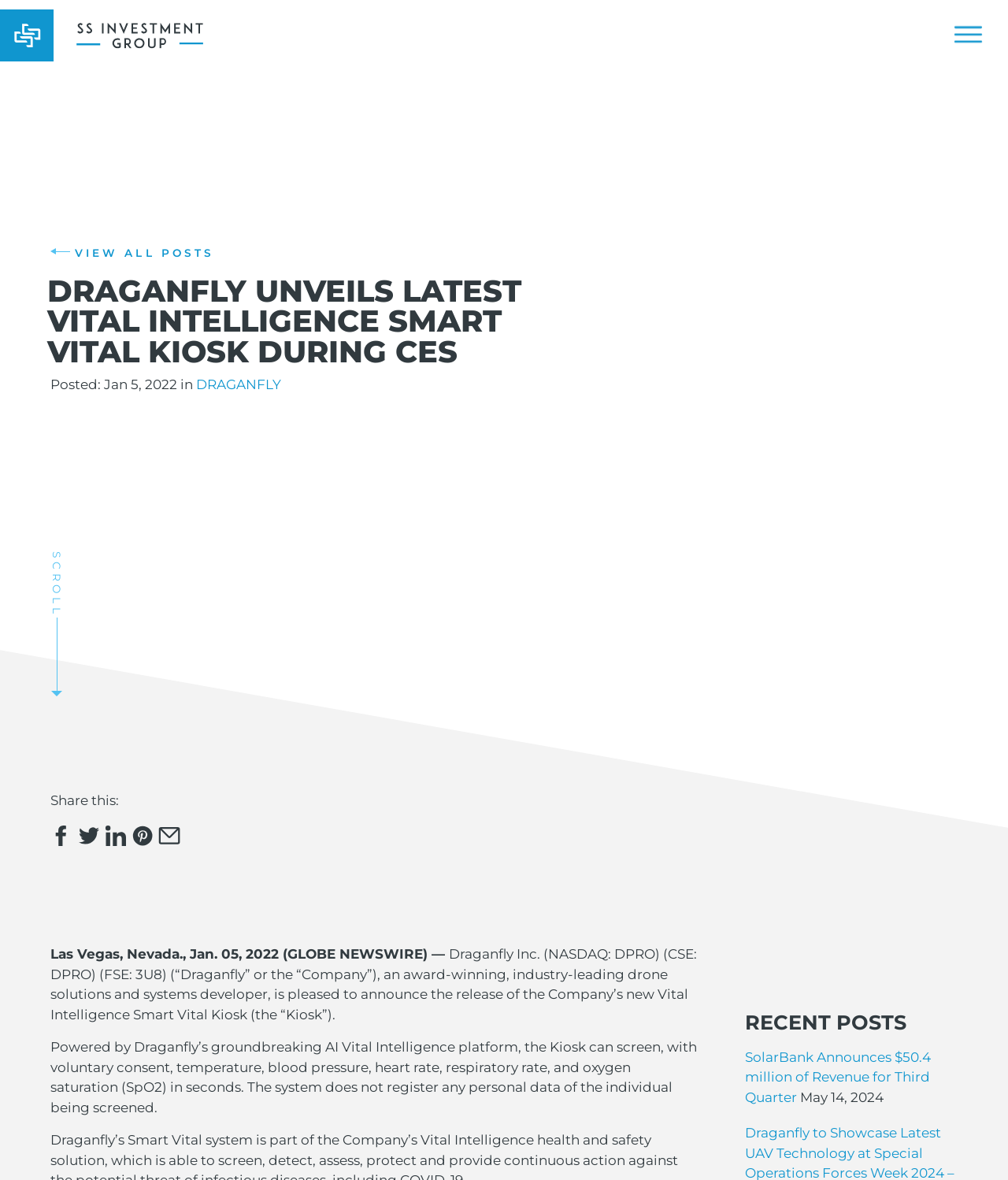Locate the bounding box coordinates of the area to click to fulfill this instruction: "Get in touch". The bounding box should be presented as four float numbers between 0 and 1, in the order [left, top, right, bottom].

[0.5, 0.044, 0.984, 0.133]